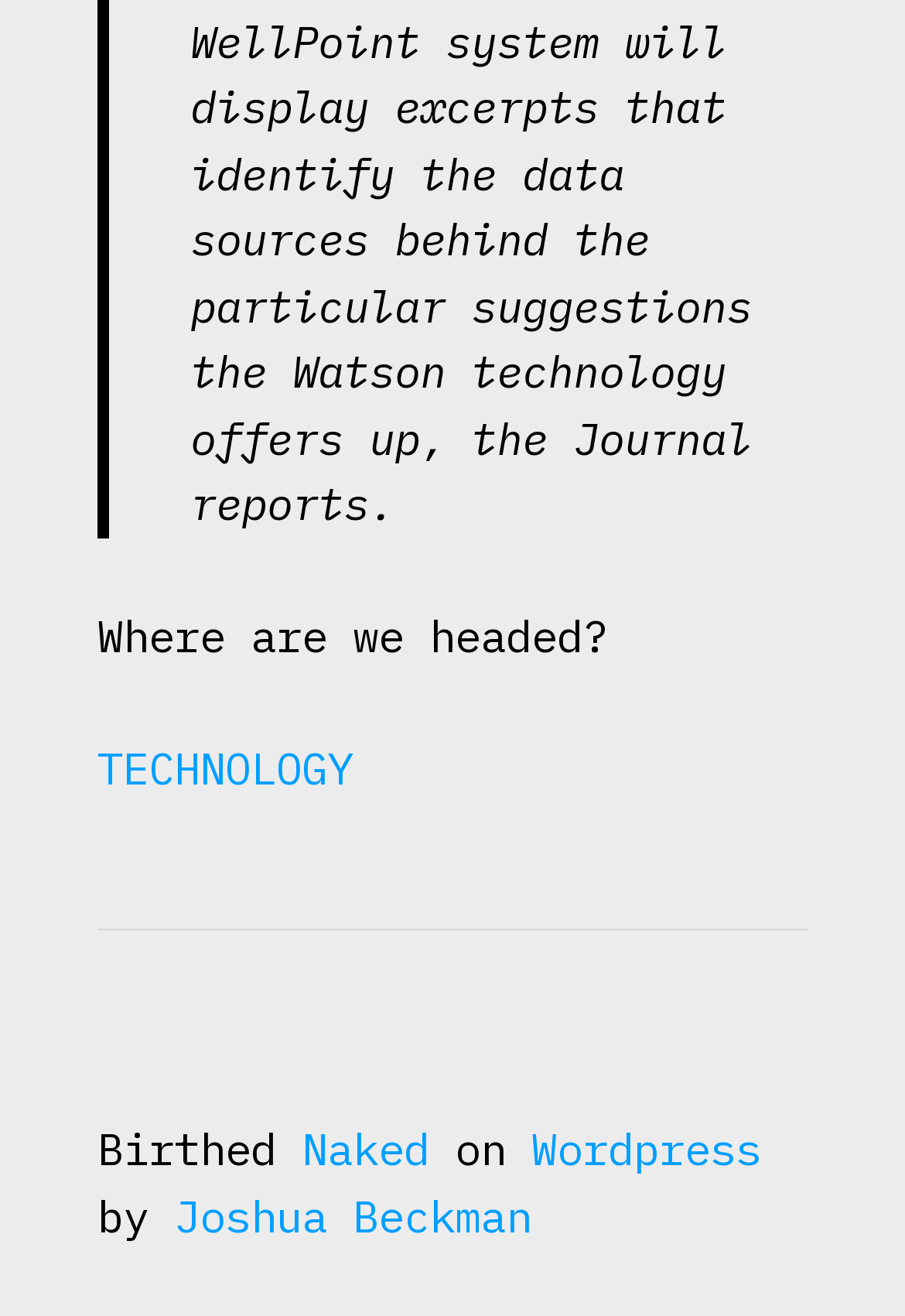Using floating point numbers between 0 and 1, provide the bounding box coordinates in the format (top-left x, top-left y, bottom-right x, bottom-right y). Locate the UI element described here: Joshua Beckman

[0.192, 0.902, 0.587, 0.944]